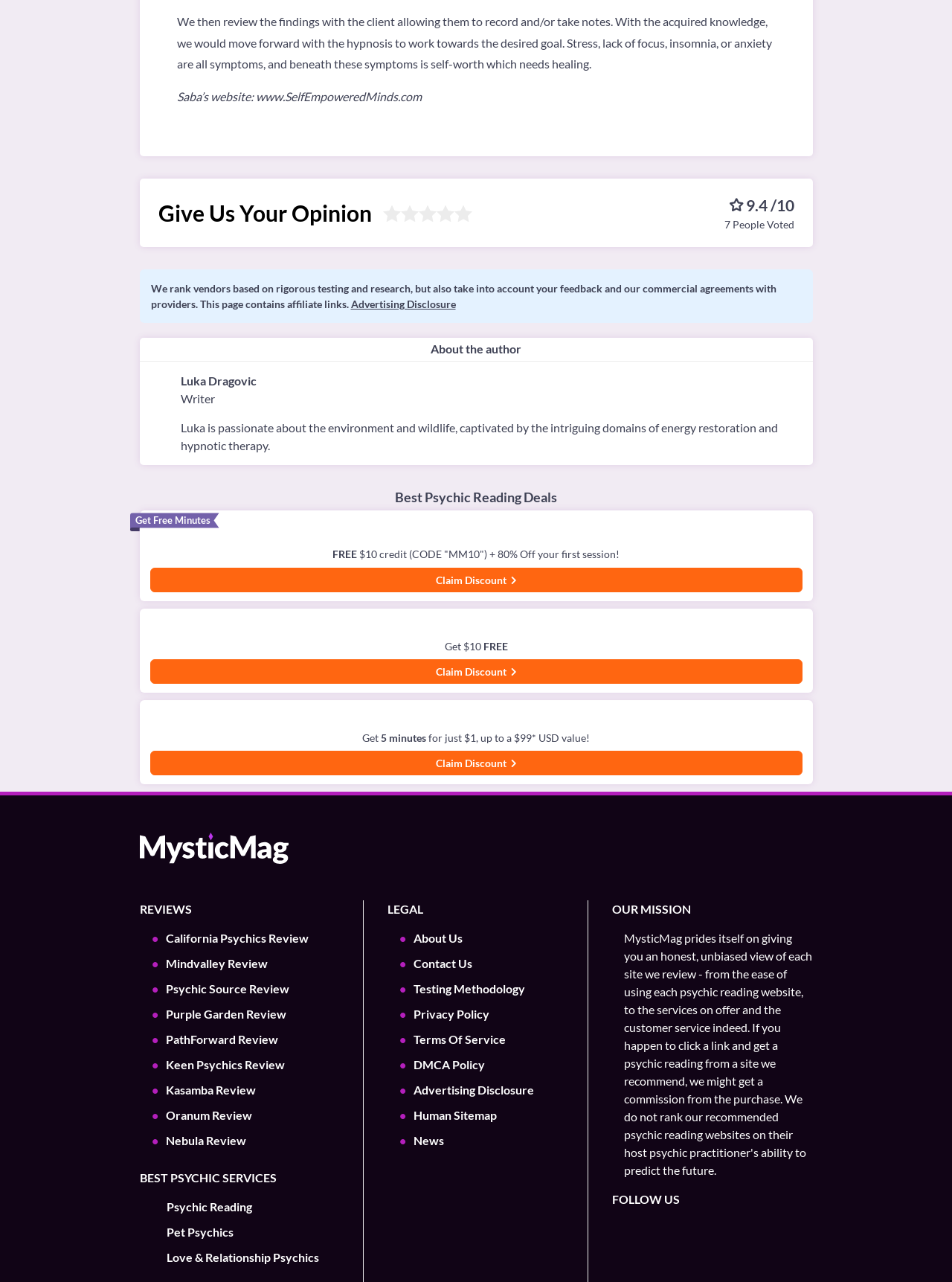Please find the bounding box coordinates of the element that must be clicked to perform the given instruction: "Click on 'California Psychics' to get free minutes". The coordinates should be four float numbers from 0 to 1, i.e., [left, top, right, bottom].

[0.157, 0.415, 0.843, 0.426]